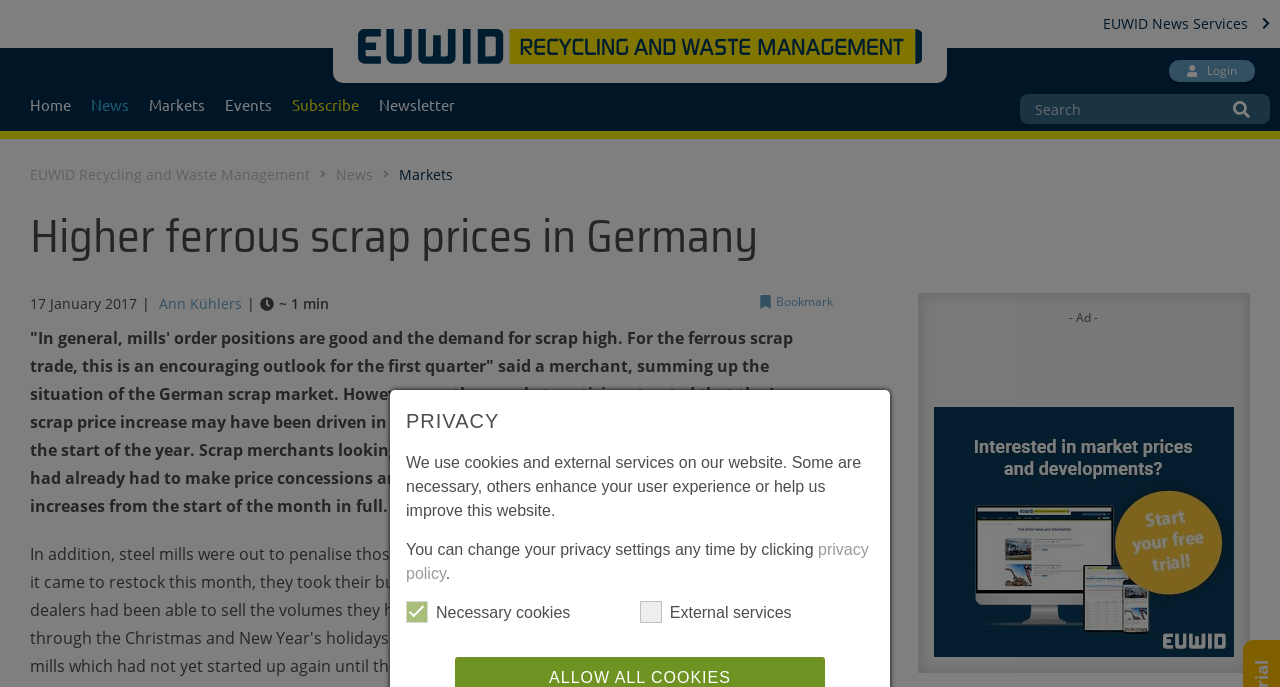What is the topic of the news article?
Please answer the question with as much detail and depth as you can.

I determined the topic of the news article by reading the heading 'Higher ferrous scrap prices in Germany' and the subsequent text, which discusses the situation of the German scrap market.